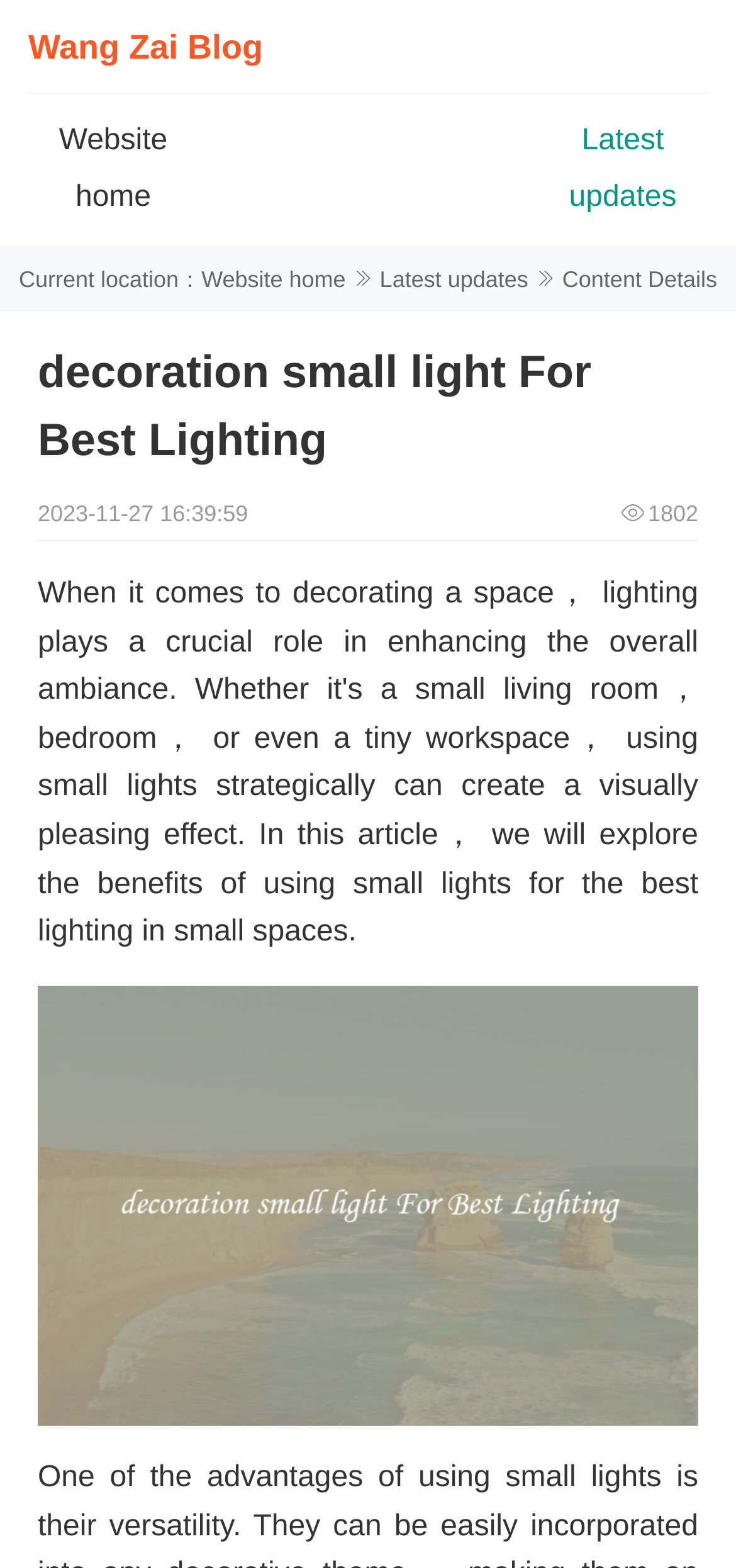Please answer the following question using a single word or phrase: 
How many views does the article have?

1802